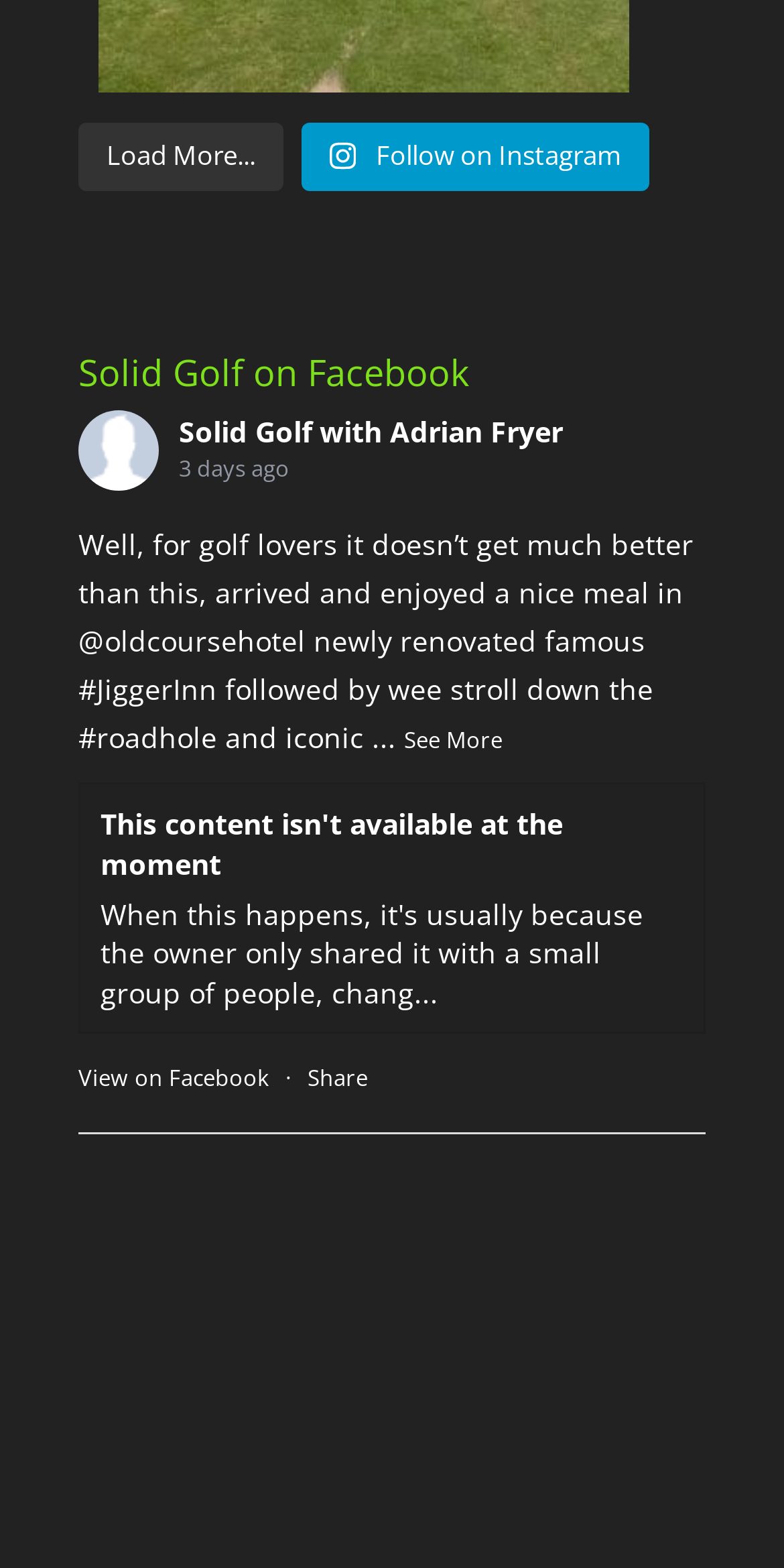Answer the following inquiry with a single word or phrase:
What is the text of the first link?

Load More...